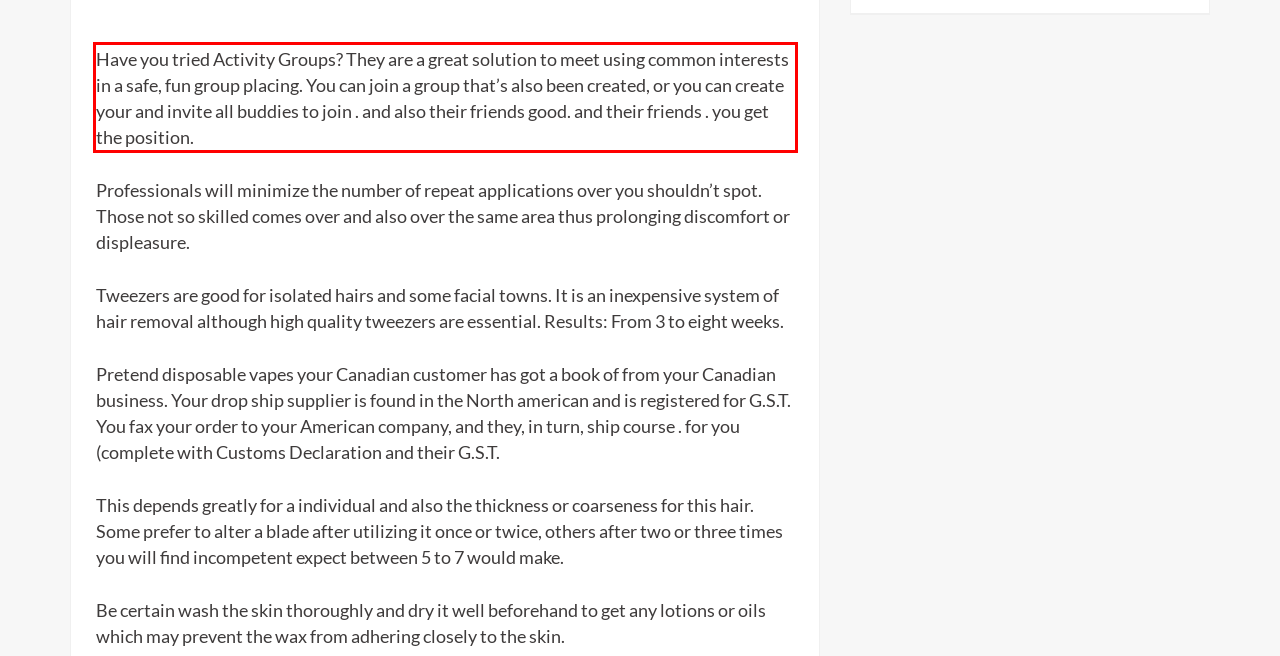You have a webpage screenshot with a red rectangle surrounding a UI element. Extract the text content from within this red bounding box.

Have you tried Activity Groups? They are a great solution to meet using common interests in a safe, fun group placing. You can join a group that’s also been created, or you can create your and invite all buddies to join . and also their friends good. and their friends . you get the position.